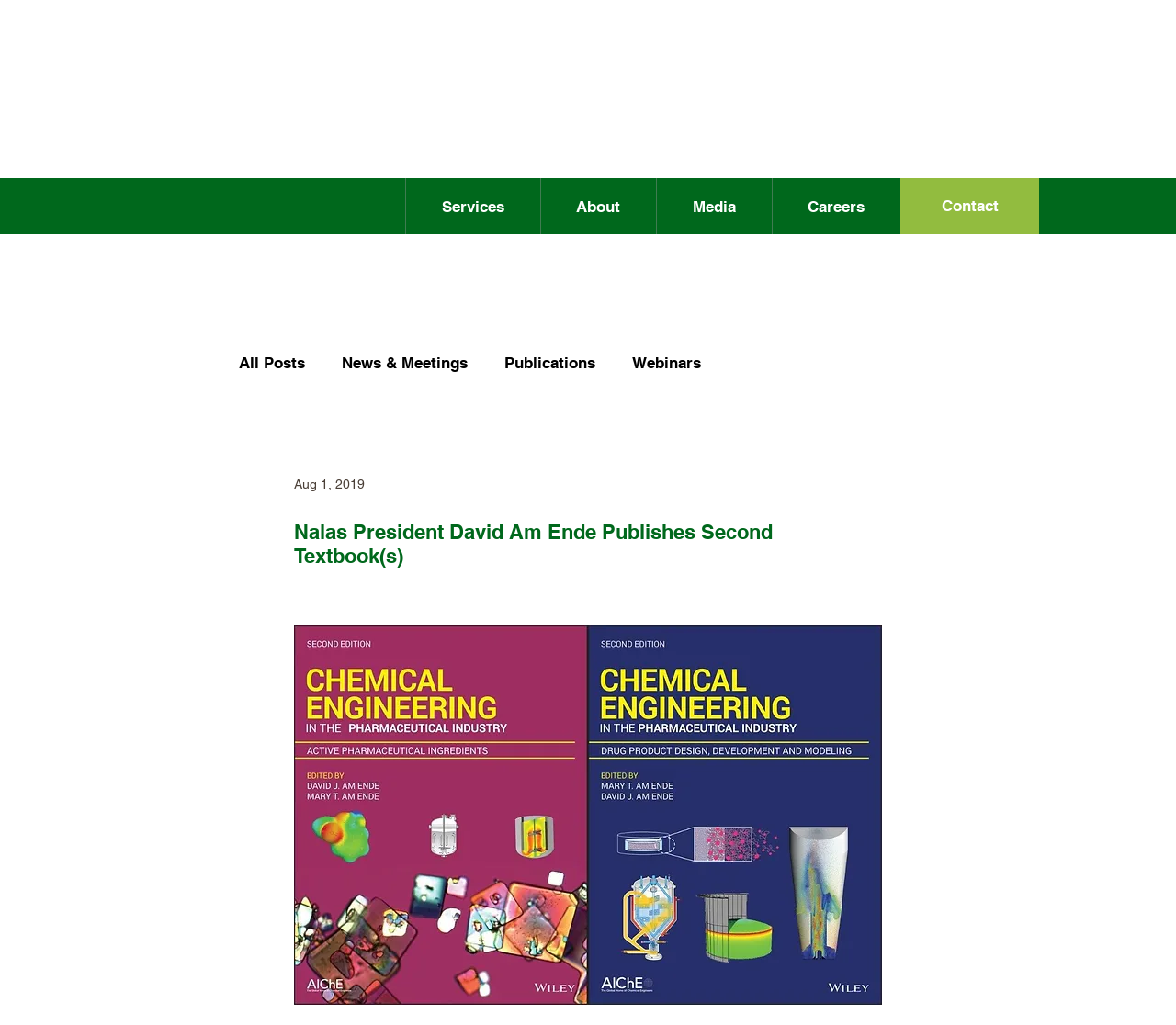Based on the image, give a detailed response to the question: What is the date of the blog post?

The date of the blog post is Aug 1, 2019, which can be found at the middle of the webpage, inside a rectangular bounding box with coordinates [0.25, 0.465, 0.31, 0.479].